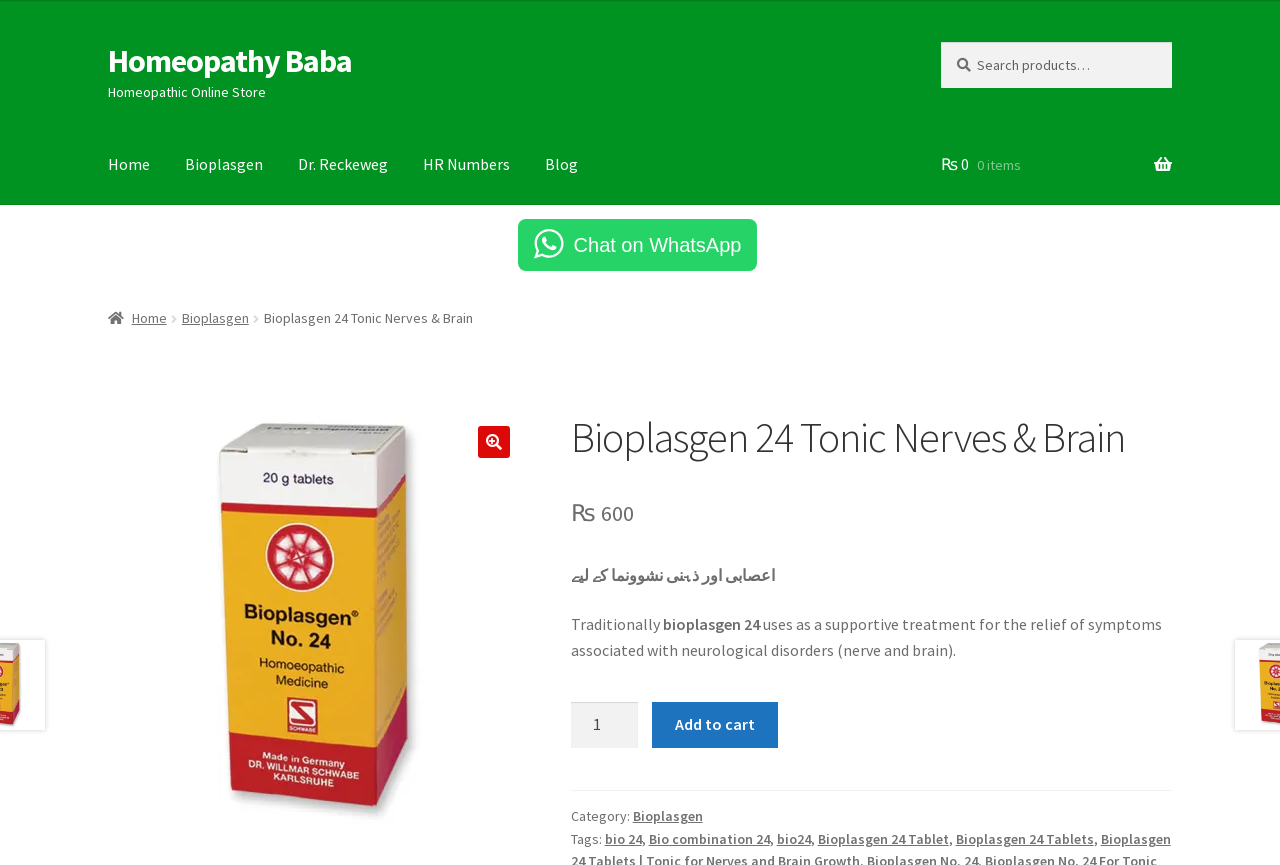Locate the UI element described by alt="Bioplasgen 24" title="Bioplasgen 24" in the provided webpage screenshot. Return the bounding box coordinates in the format (top-left x, top-left y, bottom-right x, bottom-right y), ensuring all values are between 0 and 1.

[0.084, 0.476, 0.41, 0.957]